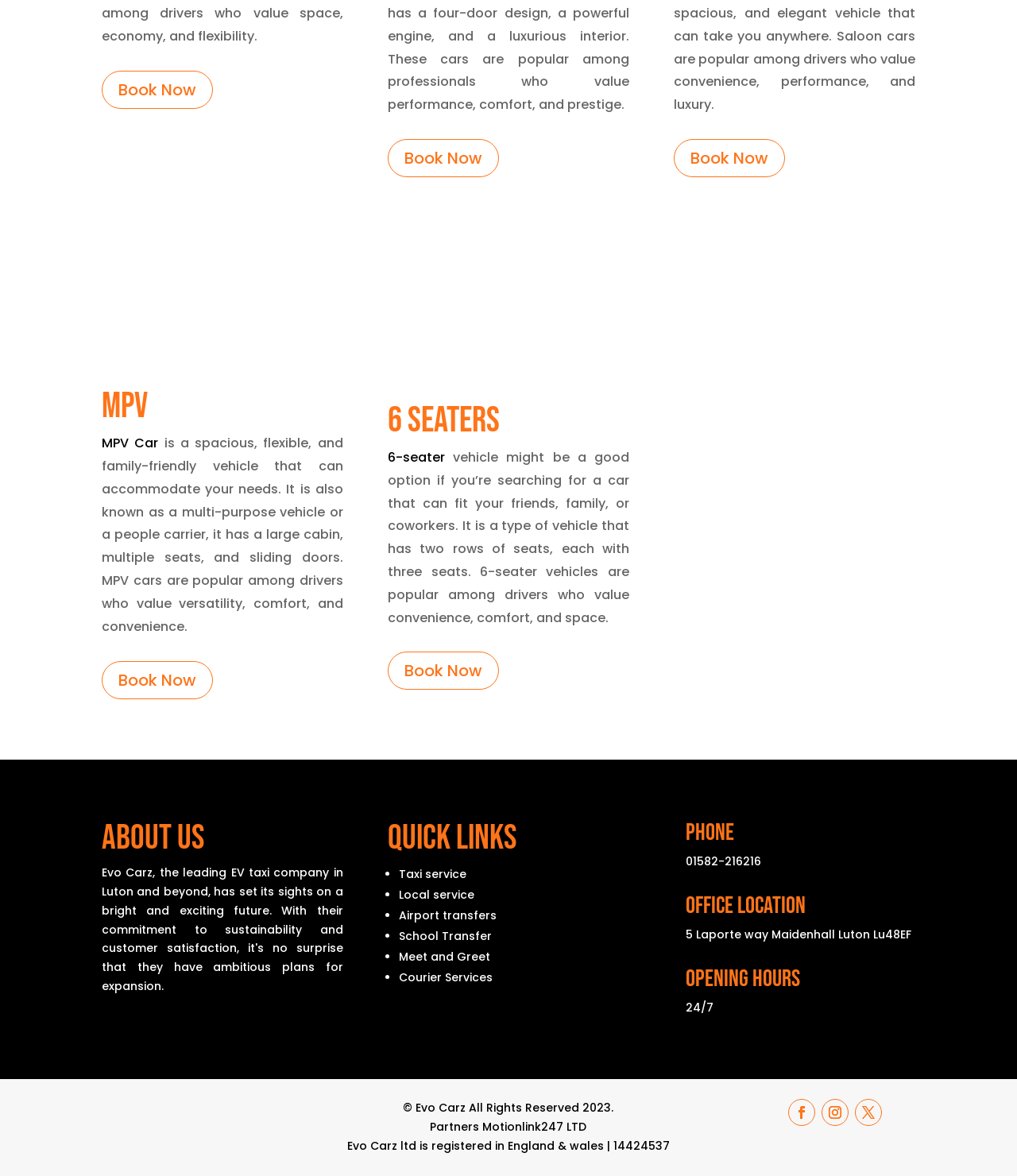What are the opening hours of Evo Carz?
Kindly offer a detailed explanation using the data available in the image.

The webpage lists the opening hours of Evo Carz as 24/7, indicating that the service is available at all times.